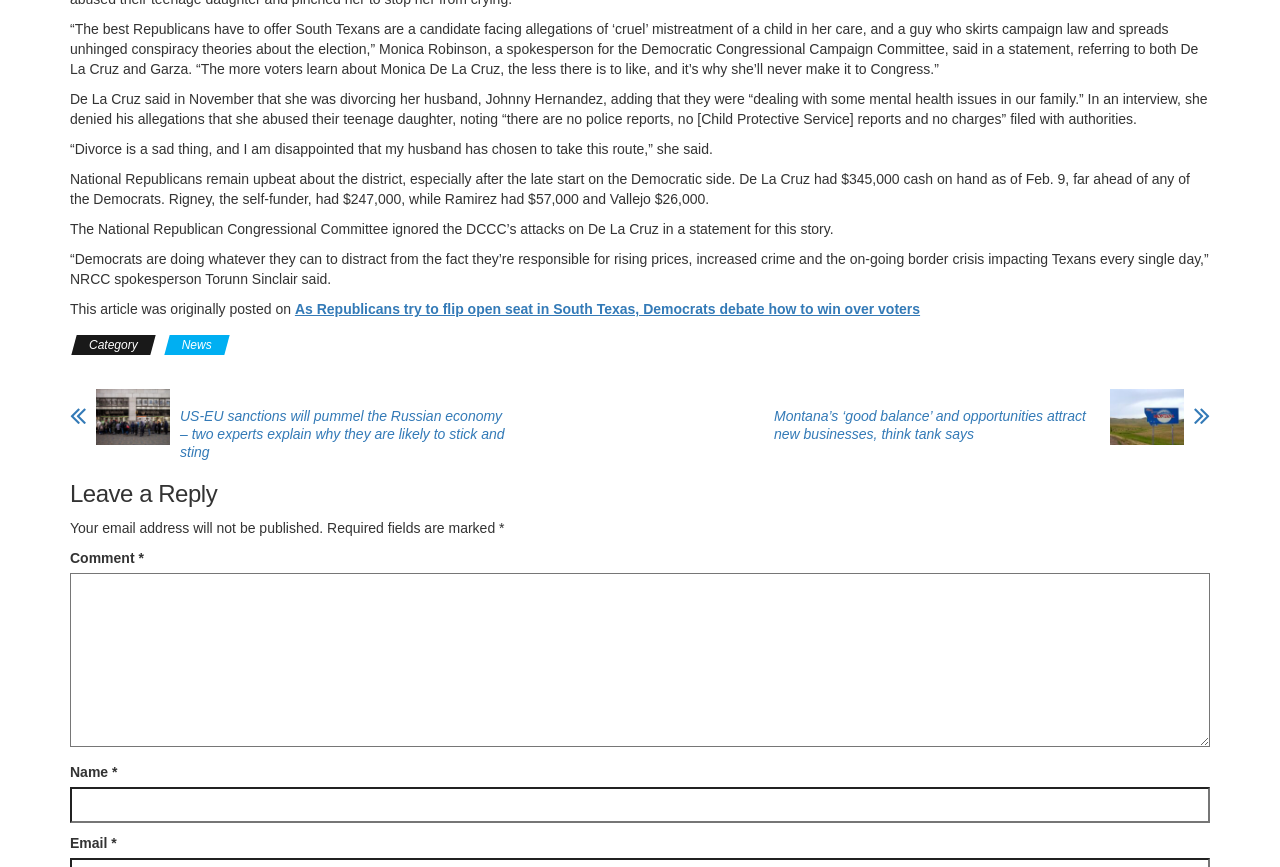Indicate the bounding box coordinates of the element that must be clicked to execute the instruction: "Click on the News category". The coordinates should be given as four float numbers between 0 and 1, i.e., [left, top, right, bottom].

[0.13, 0.387, 0.177, 0.41]